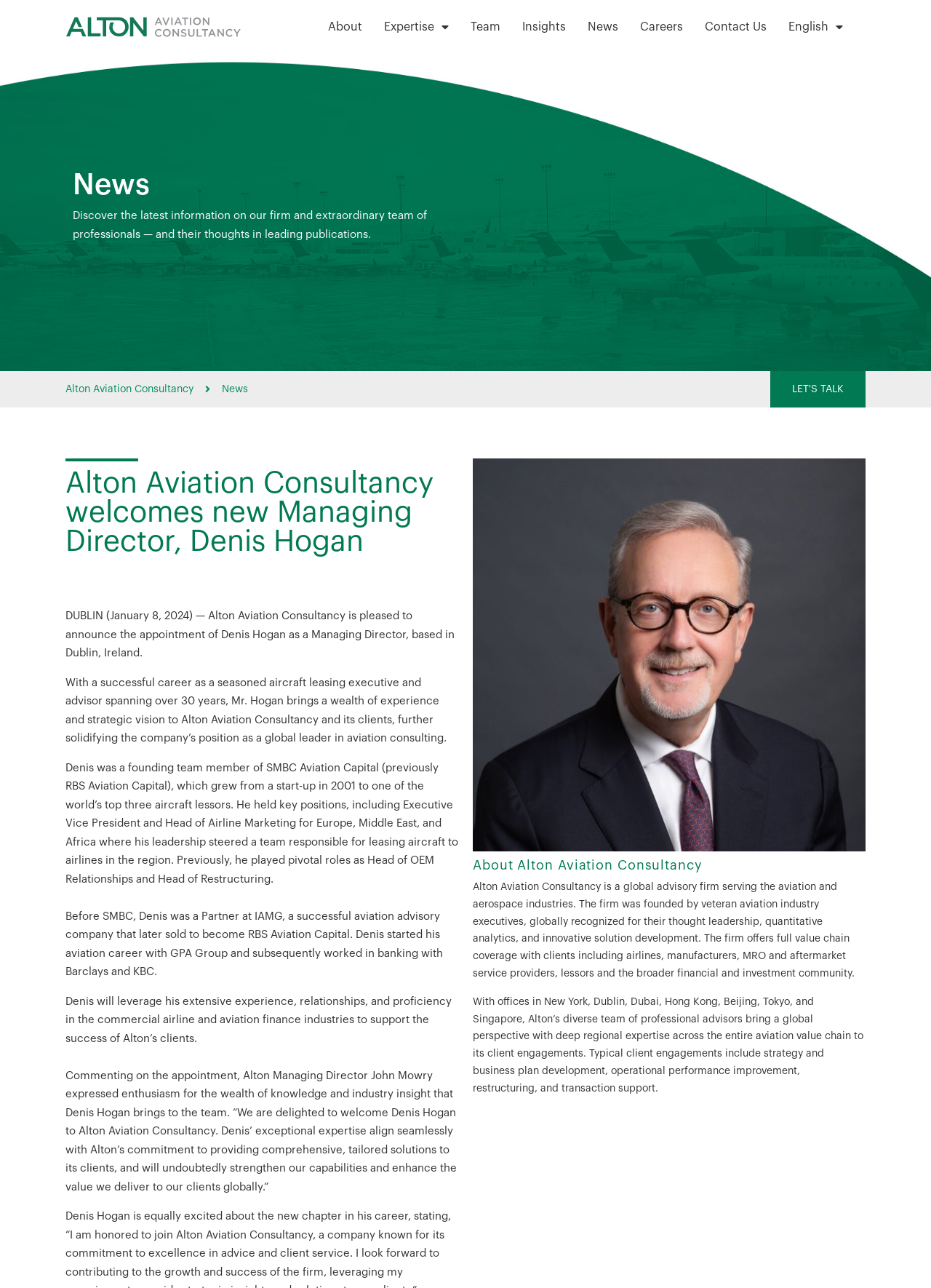Please identify the bounding box coordinates for the region that you need to click to follow this instruction: "Click on the 'Alton Aviation Consultancy' link".

[0.07, 0.296, 0.208, 0.309]